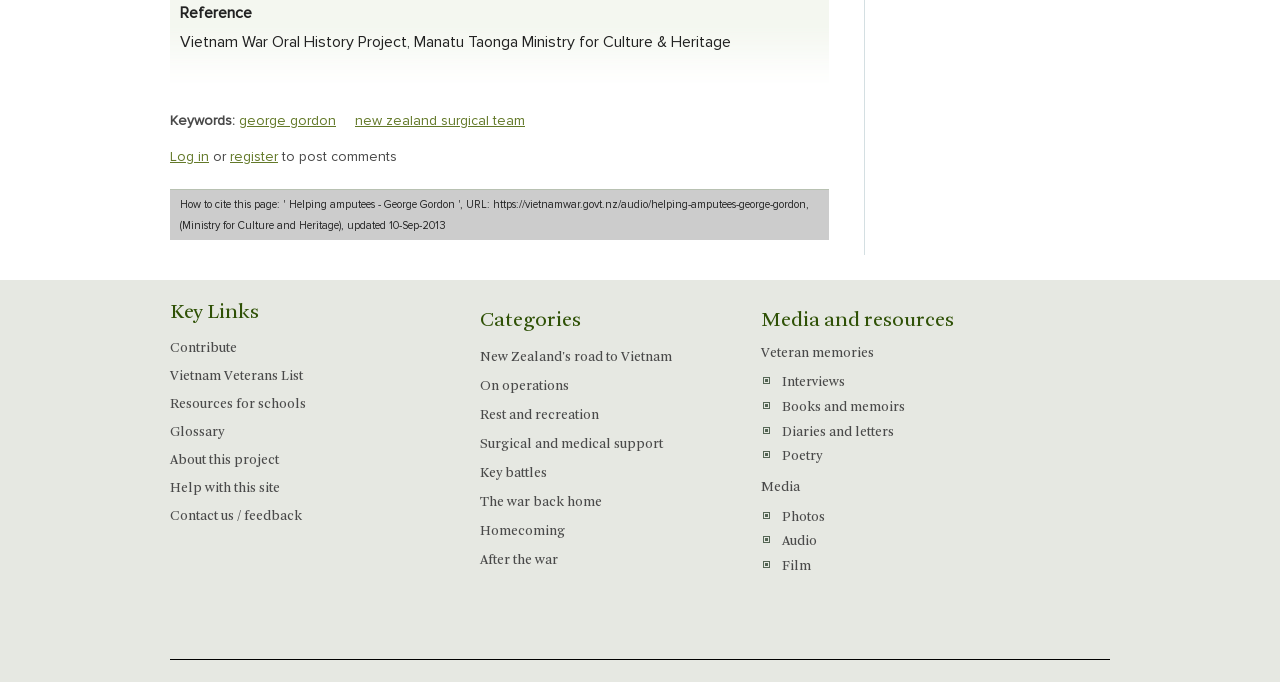What is the topic of the story 'Helping amputees'? Refer to the image and provide a one-word or short phrase answer.

George Gordon